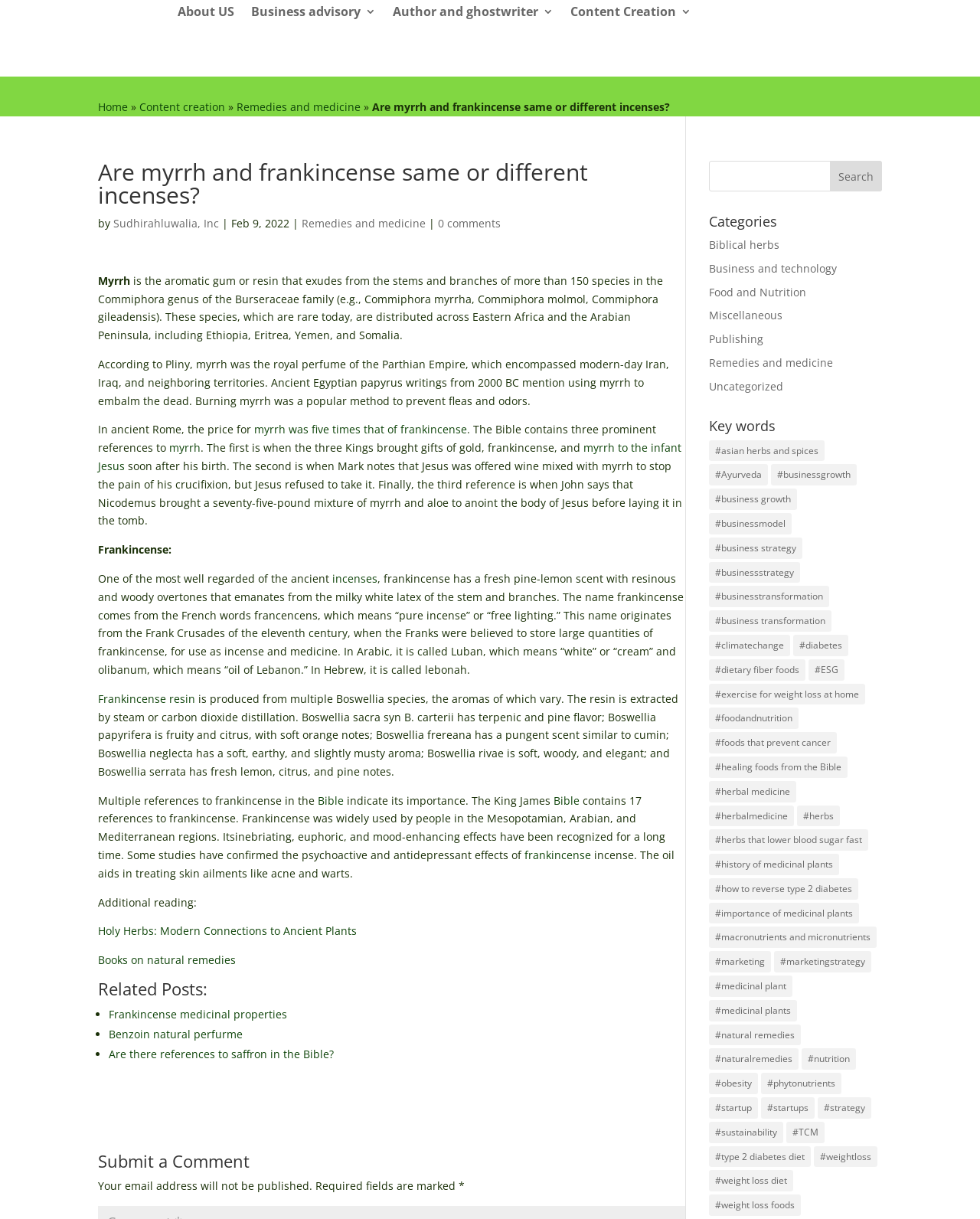Please determine the bounding box coordinates for the element that should be clicked to follow these instructions: "Search for something".

[0.723, 0.132, 0.9, 0.157]